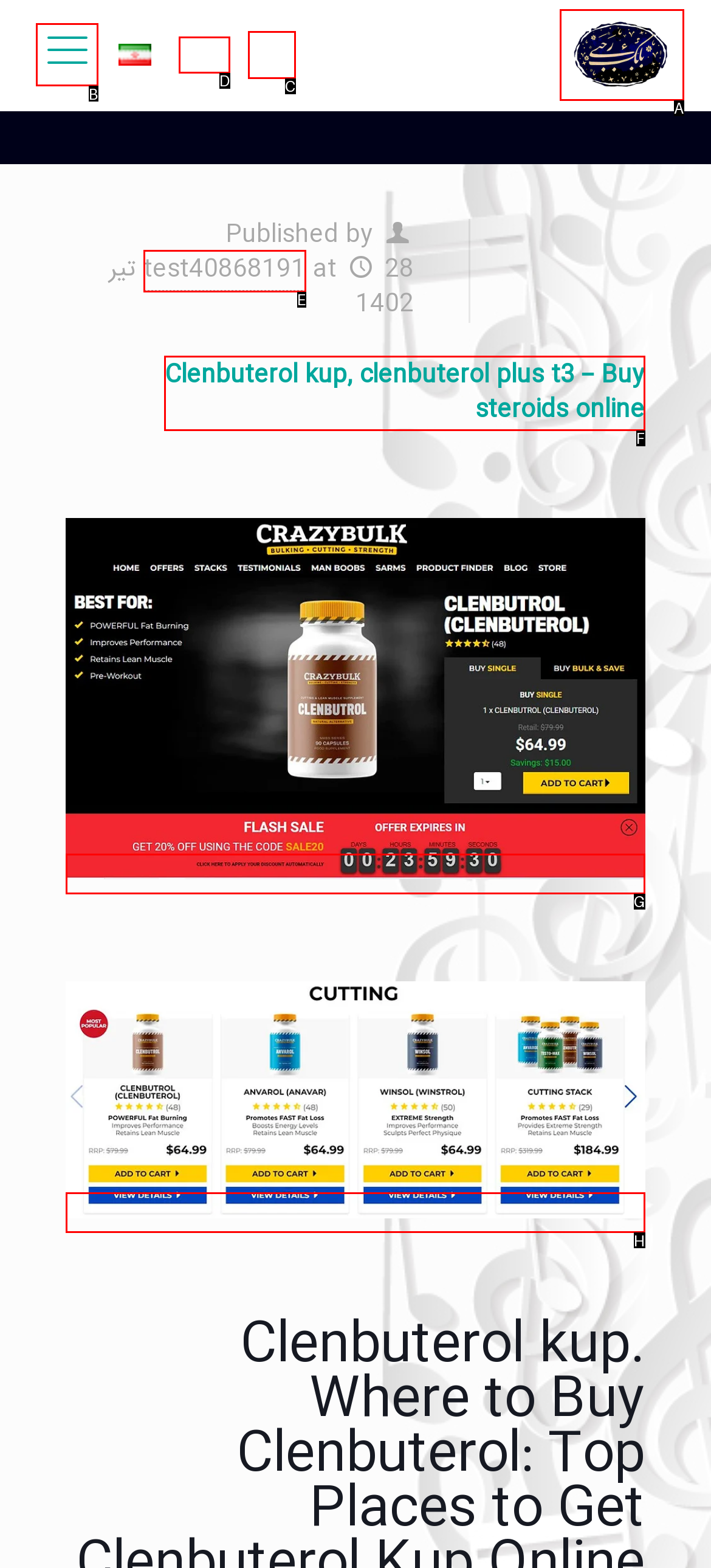To achieve the task: open mobile menu, which HTML element do you need to click?
Respond with the letter of the correct option from the given choices.

B